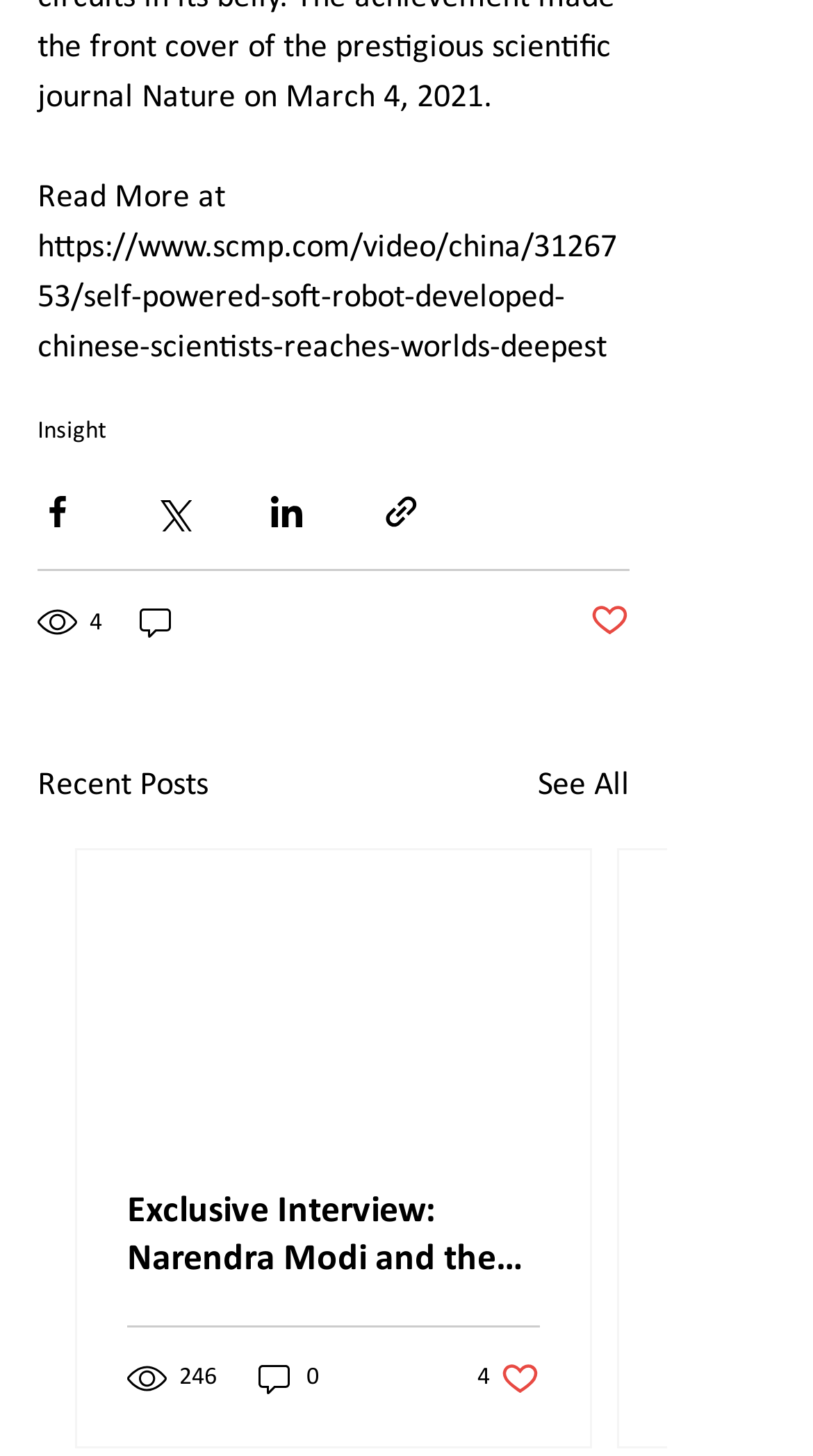How many social media sharing options are available?
Can you provide a detailed and comprehensive answer to the question?

I counted the number of social media sharing buttons, including 'Share via Facebook', 'Share via Twitter', 'Share via LinkedIn', and 'Share via link', which totals 4.